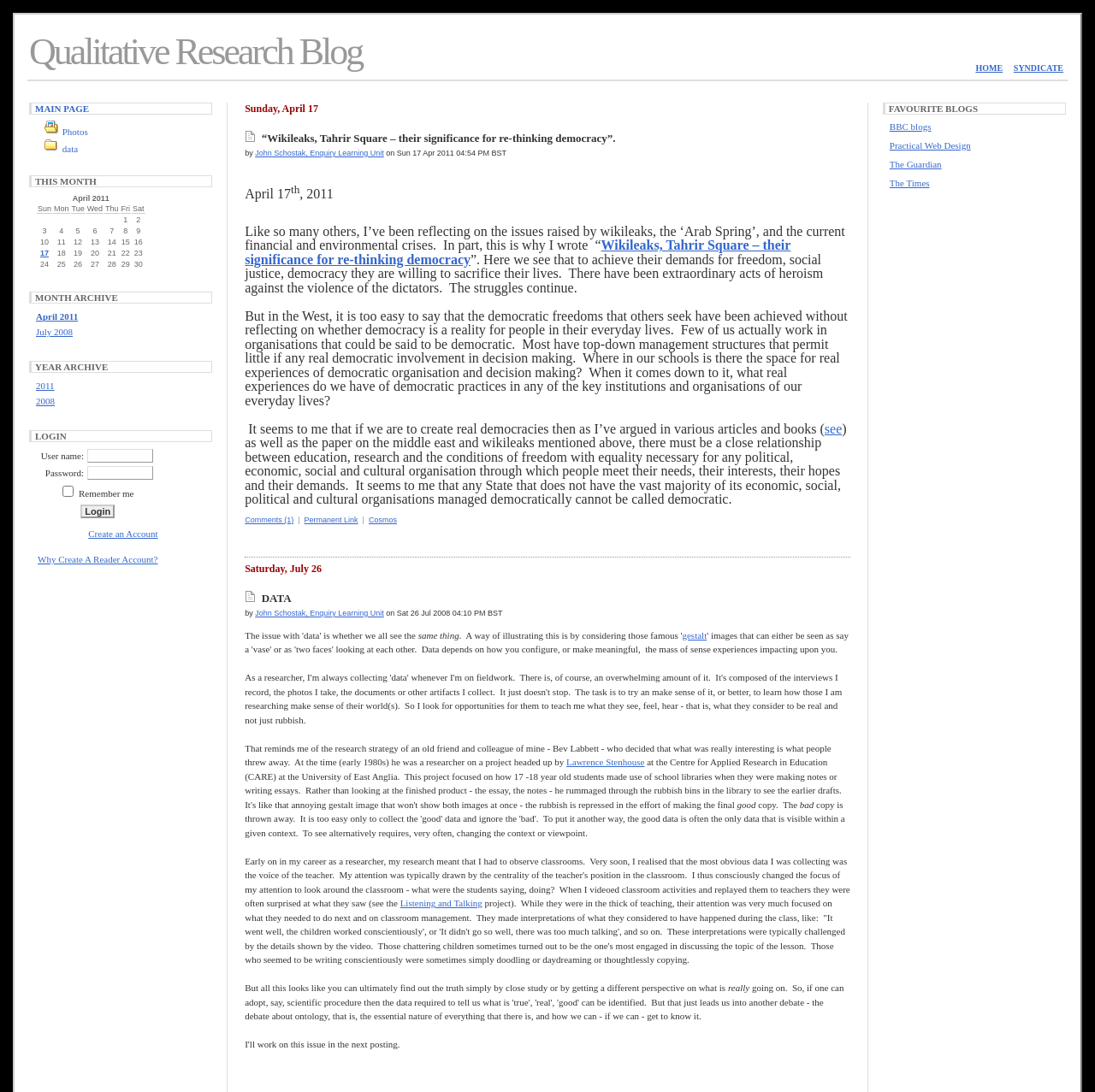Examine the image and give a thorough answer to the following question:
What is the link text below 'MONTH ARCHIVE'?

Below the text 'MONTH ARCHIVE', there is a list of links. The first link in the list has the text 'April 2011'.